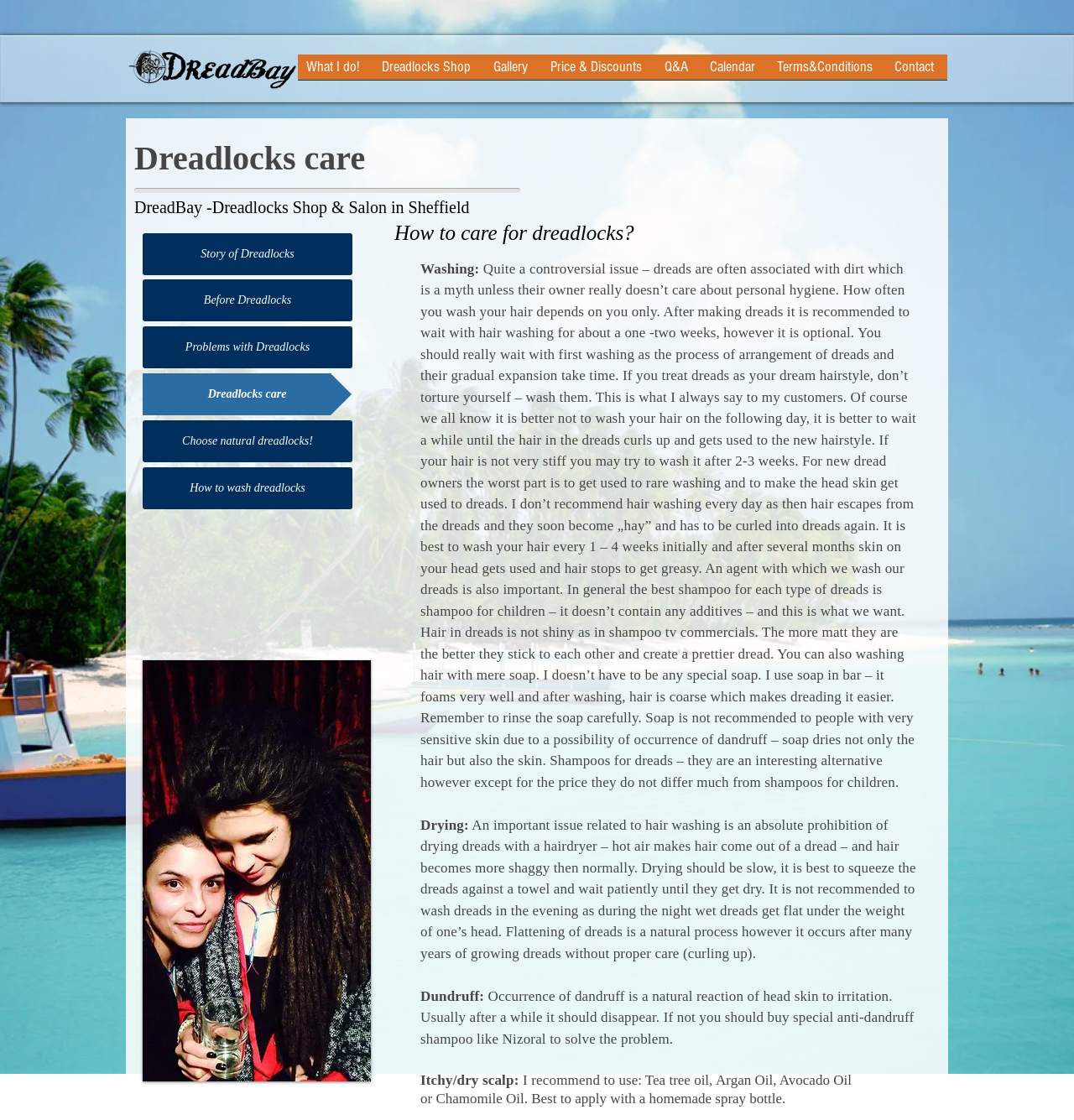Locate the bounding box coordinates of the clickable region necessary to complete the following instruction: "Click on 'How to wash dreadlocks' link". Provide the coordinates in the format of four float numbers between 0 and 1, i.e., [left, top, right, bottom].

[0.133, 0.417, 0.328, 0.455]